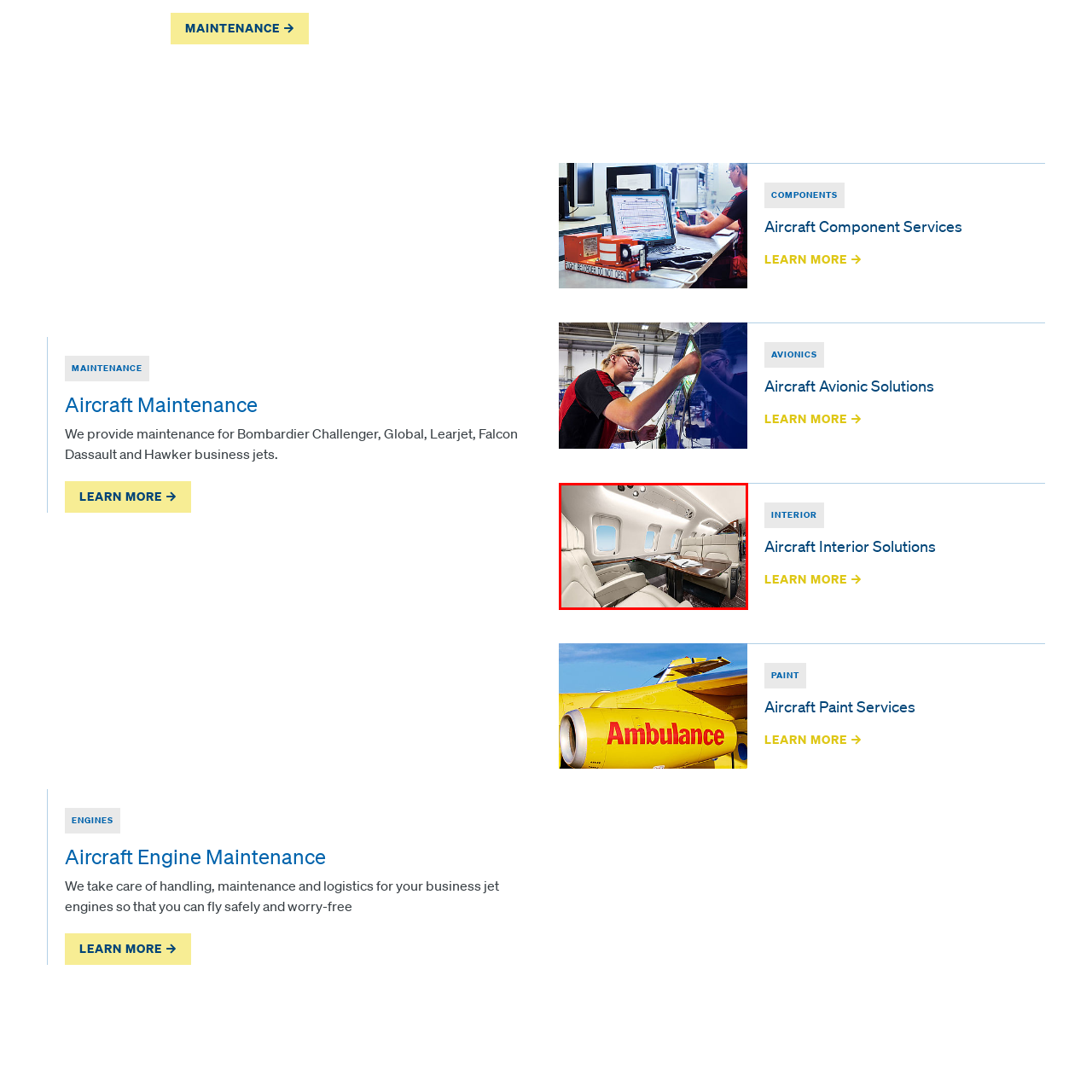What can be seen through the large windows?
Analyze the image within the red frame and provide a concise answer using only one word or a short phrase.

The sky outside